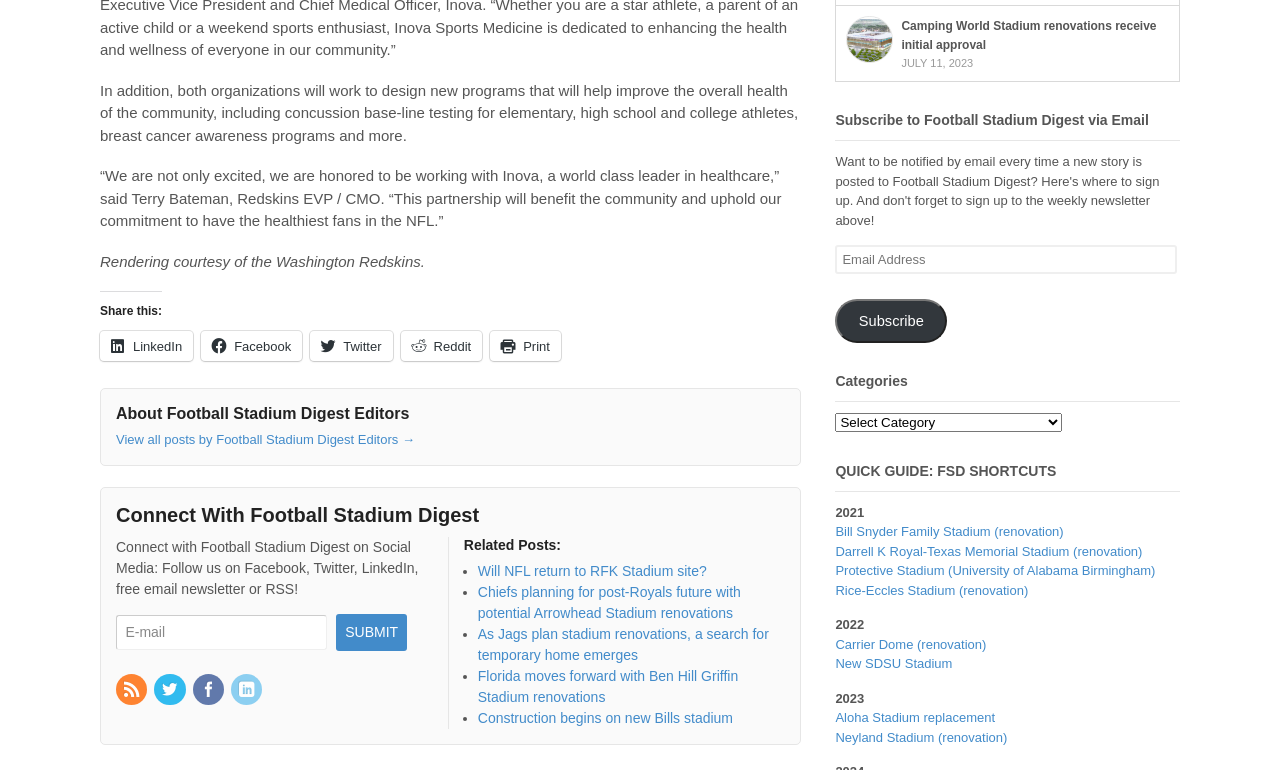What is the name of the editors?
Use the screenshot to answer the question with a single word or phrase.

Football Stadium Digest Editors